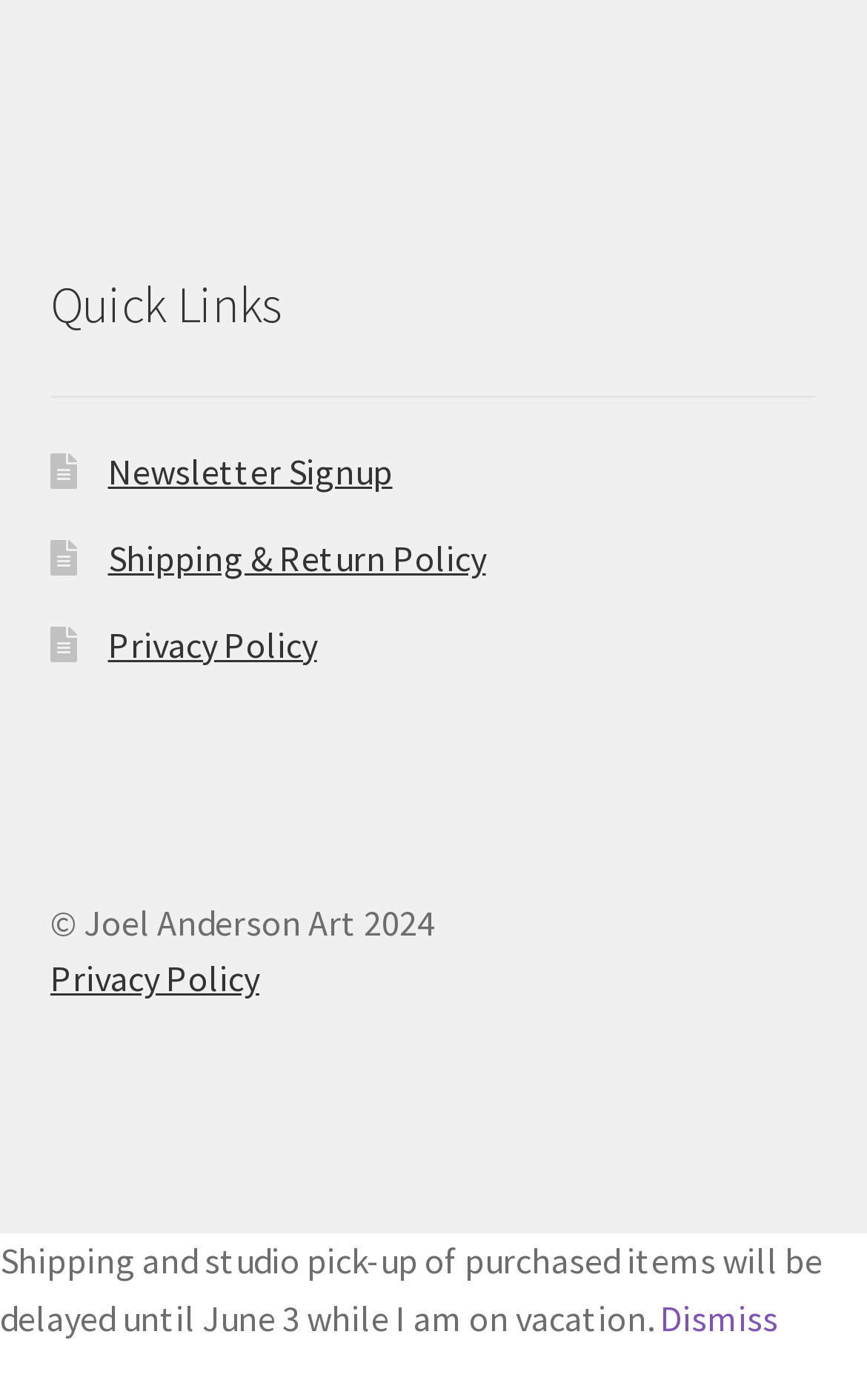What is the notification about?
Please give a detailed and elaborate answer to the question.

The notification at the bottom of the webpage states that 'Shipping and studio pick-up of purchased items will be delayed until June 3 while I am on vacation.' This suggests that the artist is going on vacation and will not be able to ship or provide studio pick-up for purchased items until June 3.